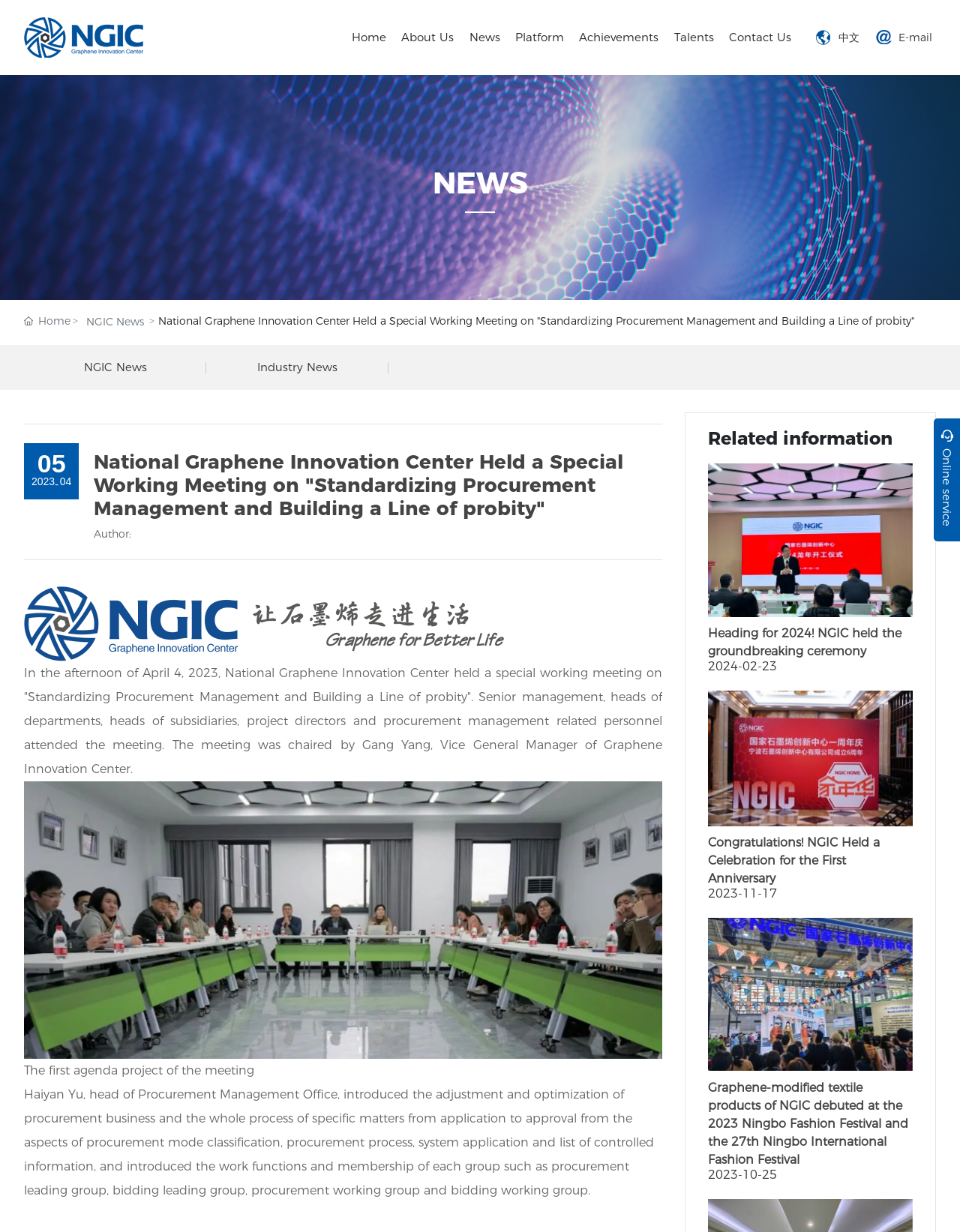Could you highlight the region that needs to be clicked to execute the instruction: "Read about 'Typical Policy exclusions'"?

None